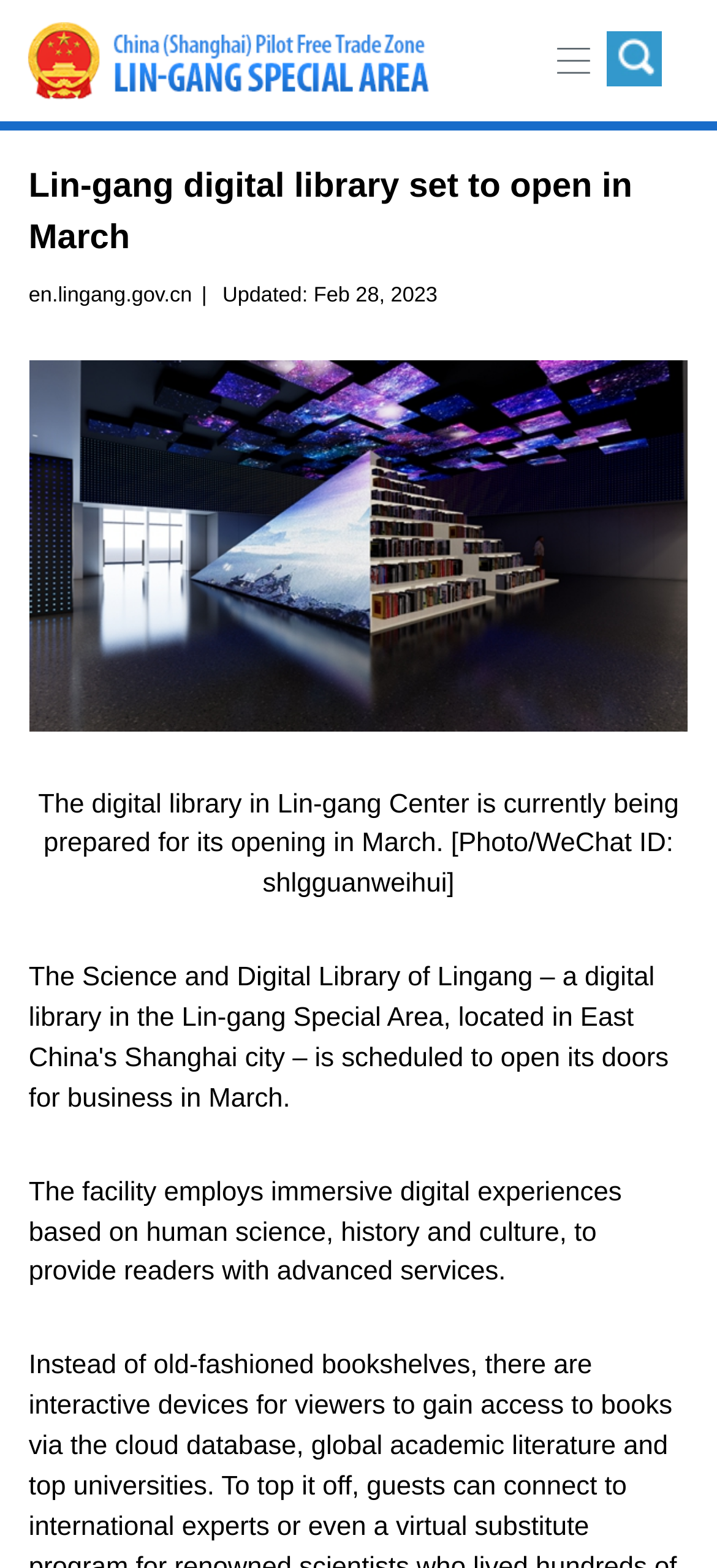Provide a one-word or brief phrase answer to the question:
What kind of experiences does the digital library provide?

Immersive digital experiences